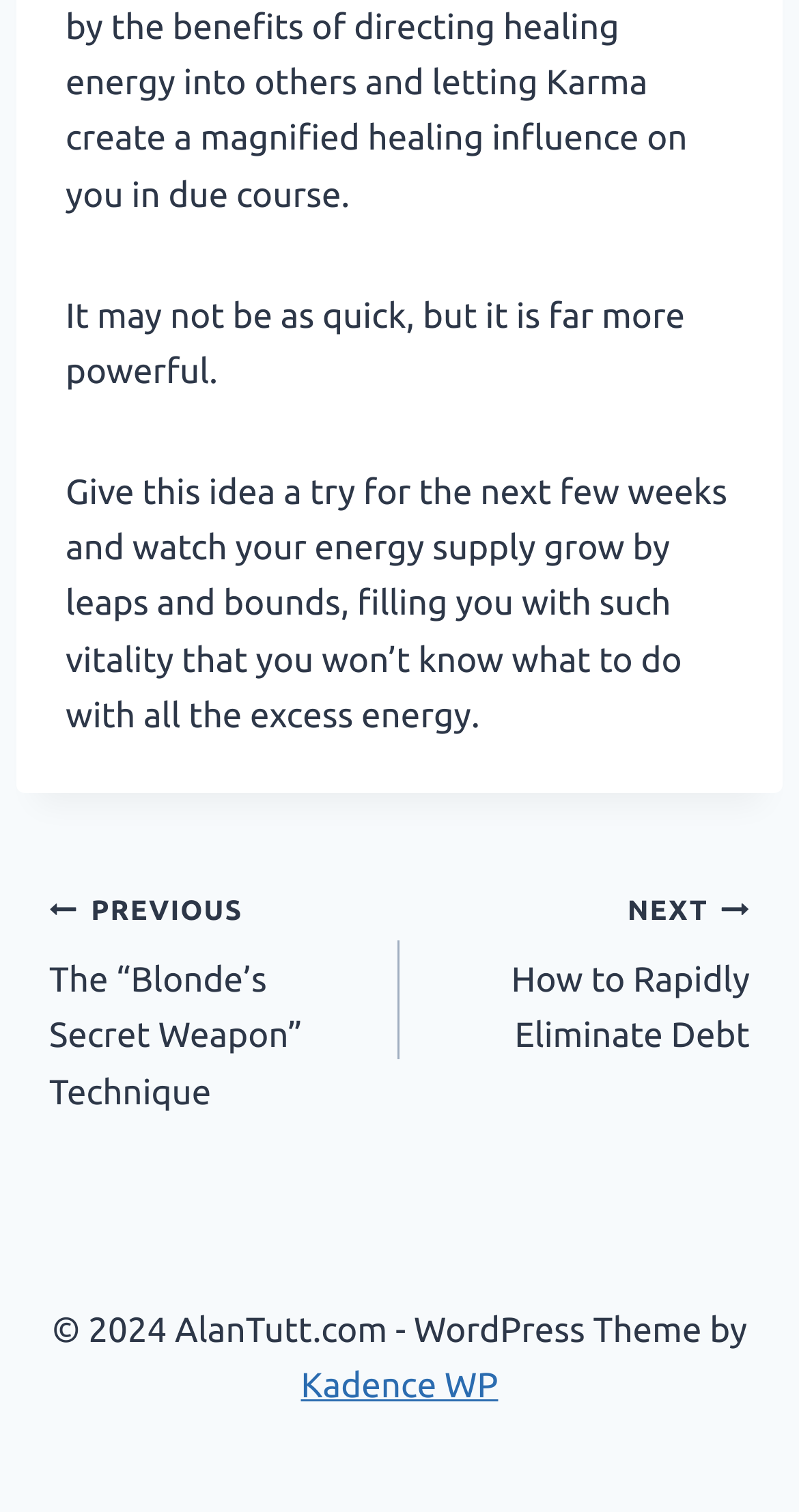What is the topic of the current post?
Look at the webpage screenshot and answer the question with a detailed explanation.

Based on the static text elements, it appears that the current post is discussing ways to increase energy supply, as it mentions 'watch your energy supply grow by leaps and bounds'.